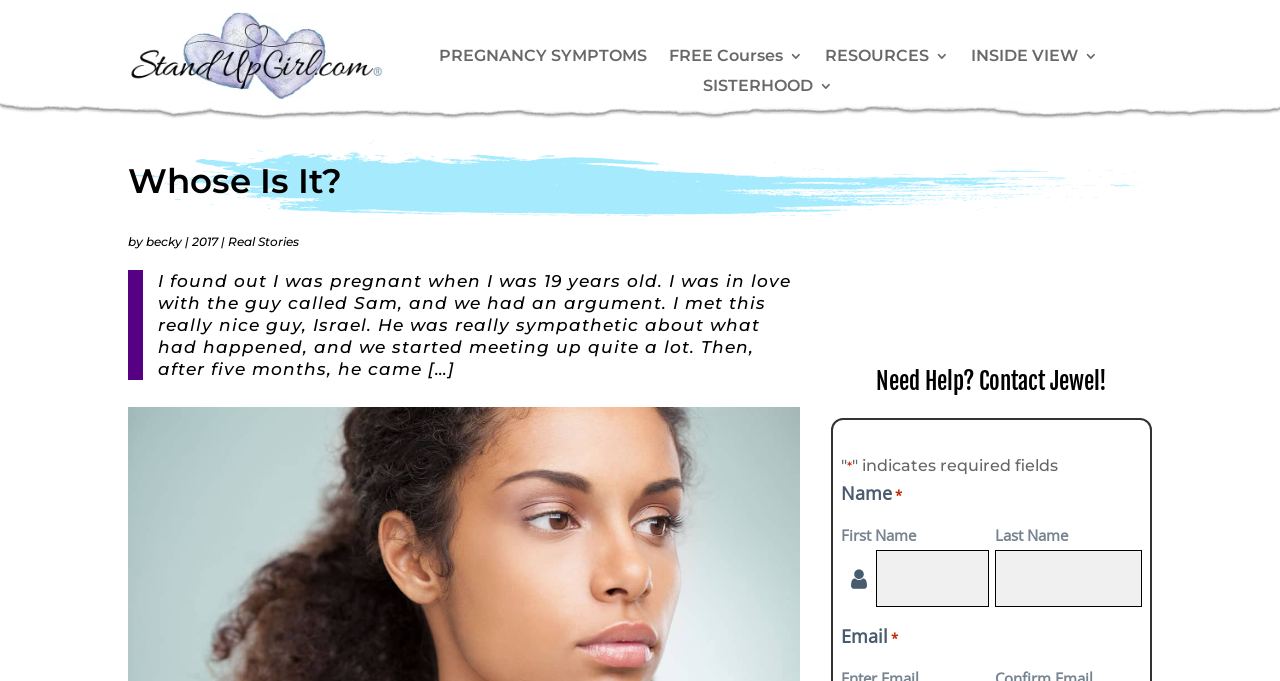From the element description: "Real Stories", extract the bounding box coordinates of the UI element. The coordinates should be expressed as four float numbers between 0 and 1, in the order [left, top, right, bottom].

[0.178, 0.343, 0.234, 0.365]